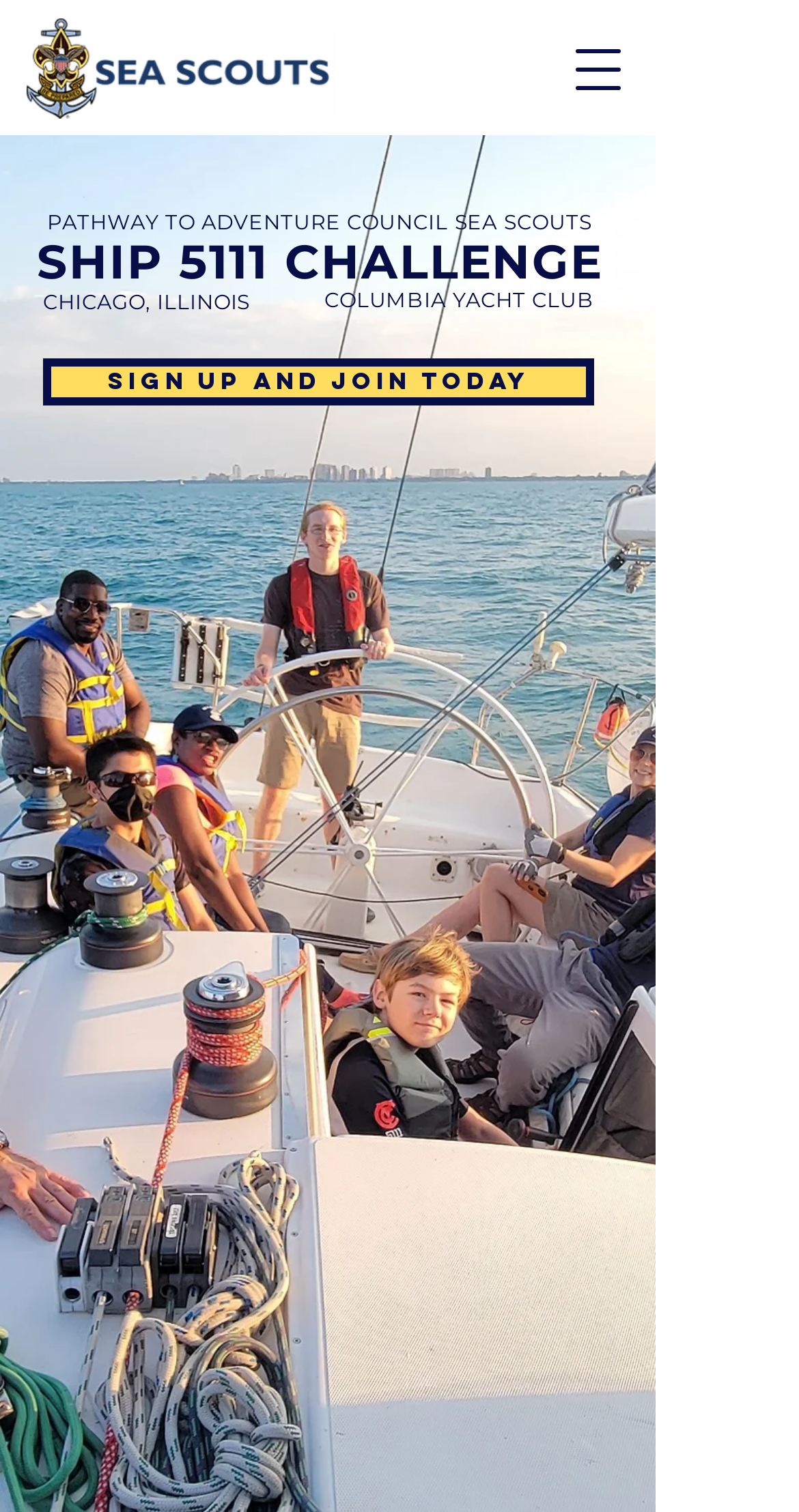Provide a single word or phrase answer to the question: 
What is the location of the Sea Scouts Ship 'Challenge' 5111?

Chicago, Illinois